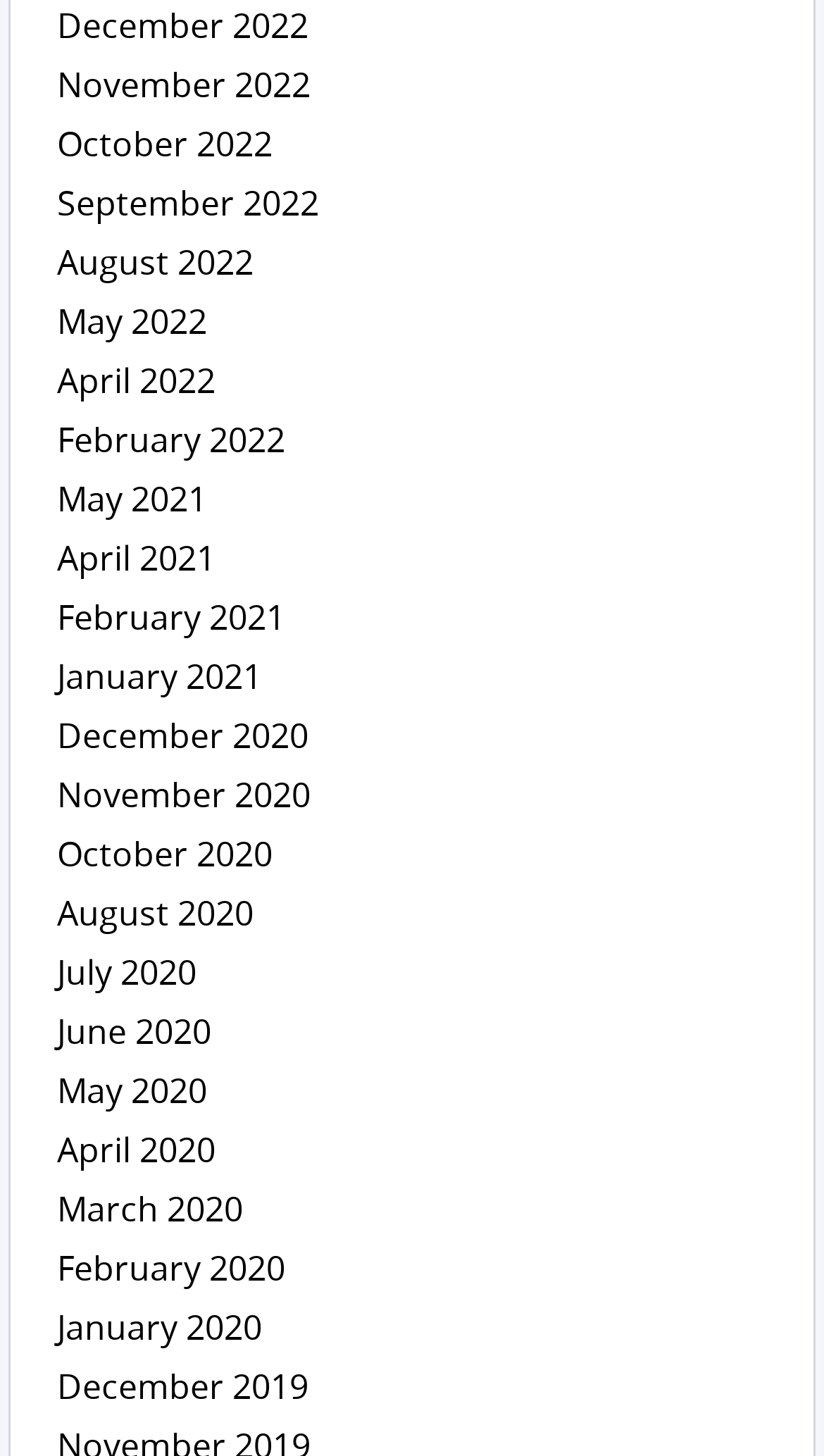What is the earliest month listed on the webpage?
Give a single word or phrase as your answer by examining the image.

December 2019